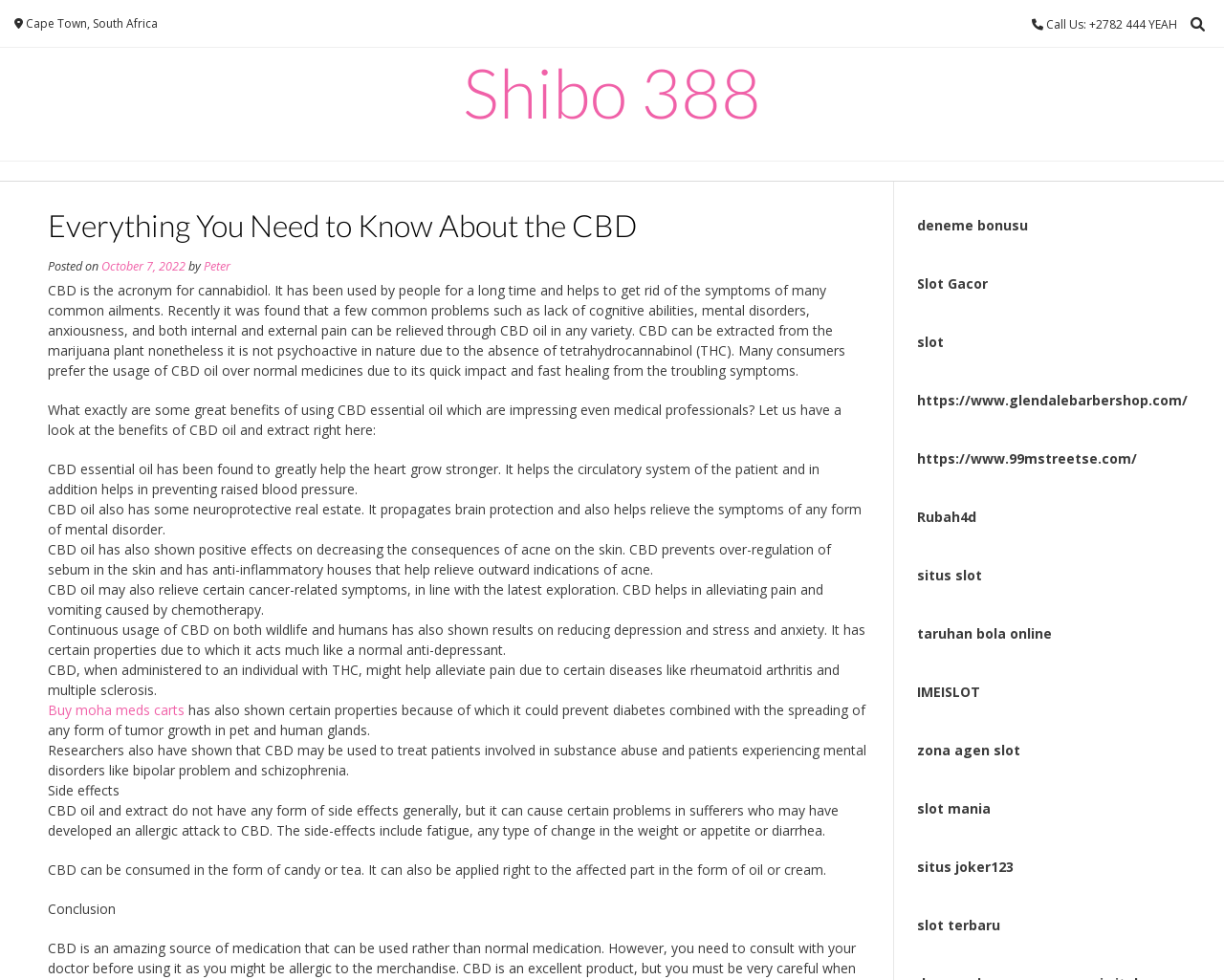Determine the bounding box coordinates of the clickable element necessary to fulfill the instruction: "Read the article about CBD". Provide the coordinates as four float numbers within the 0 to 1 range, i.e., [left, top, right, bottom].

[0.039, 0.287, 0.691, 0.388]